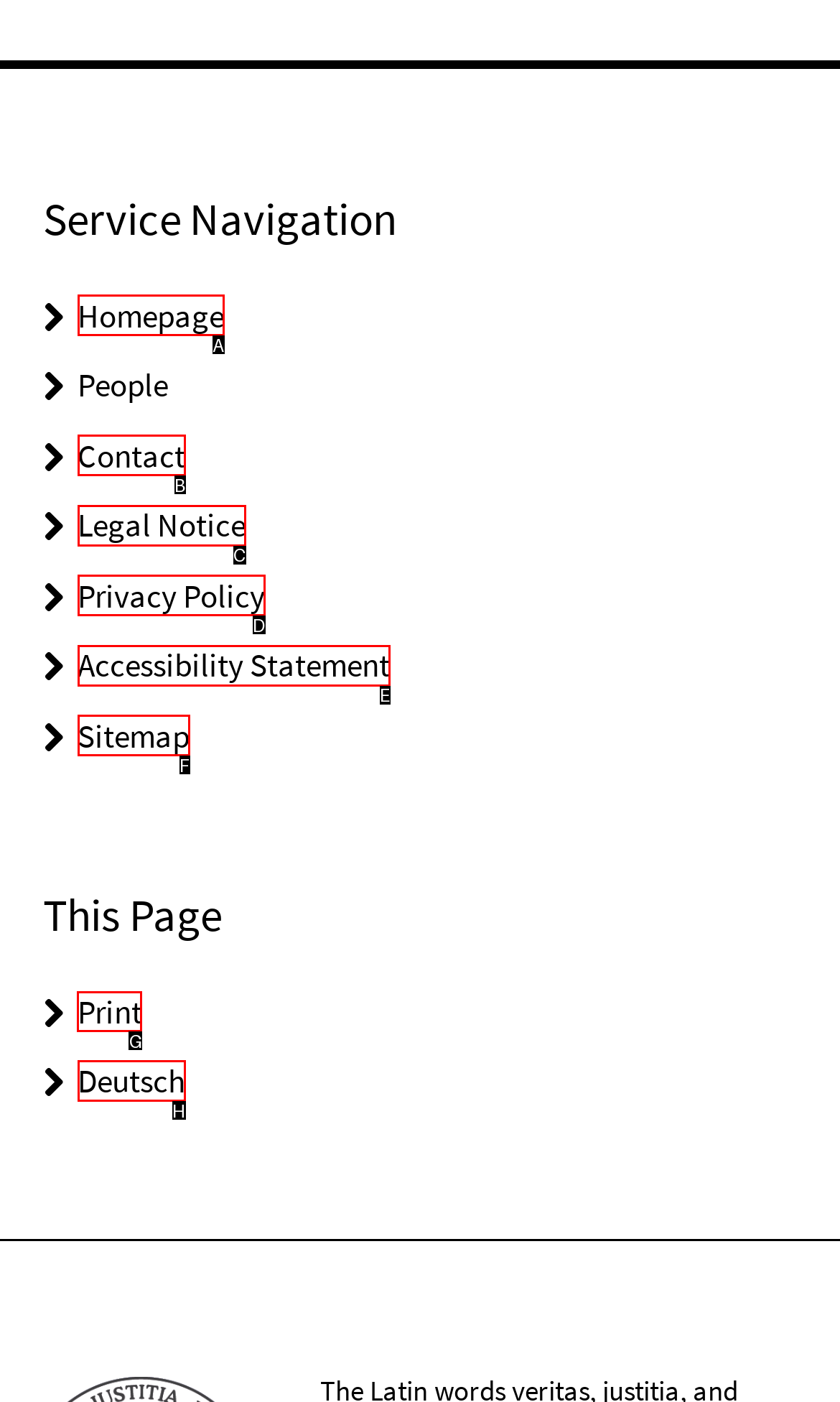What option should I click on to execute the task: Navigate to the bookstore? Give the letter from the available choices.

None